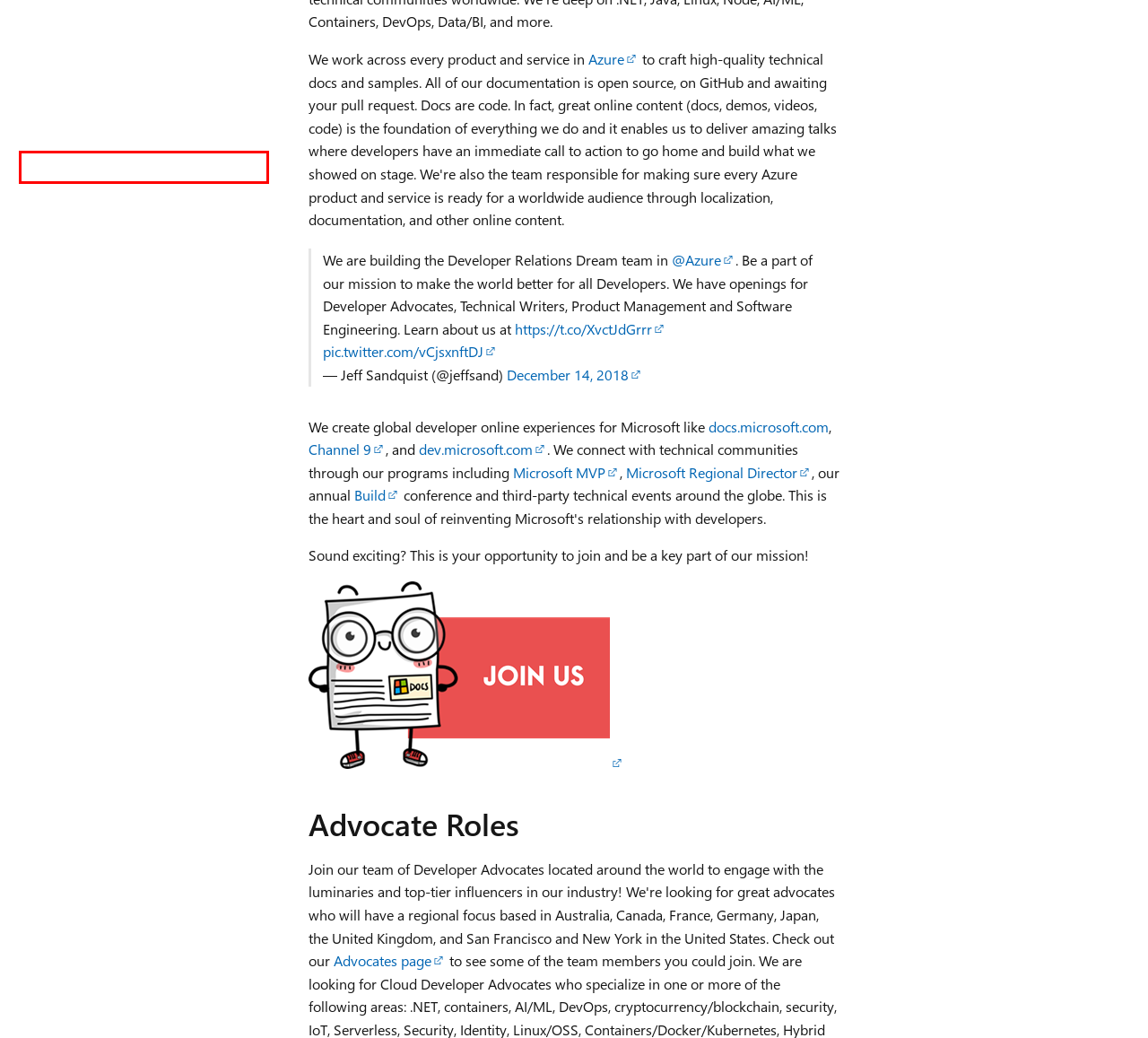You have been given a screenshot of a webpage with a red bounding box around a UI element. Select the most appropriate webpage description for the new webpage that appears after clicking the element within the red bounding box. The choices are:
A. Help define the direction for Java API documentation on docs.microsoft.com | Microsoft Learn
B. Search Jobs | Microsoft Careers
C. .NET API Documentation Moved from MSDN to docs.microsoft.com | Microsoft Learn
D. Accessibility Changes to docs.microsoft.com | Microsoft Learn
E. Announcing docs.microsoft.com/samples | Microsoft Learn
F. Announcing the Java API Browser | Microsoft Learn
G. Open Specifications content launches on docs.microsoft.com | Microsoft Learn
H. Rewarding Our Community & Fans | Microsoft Learn

E